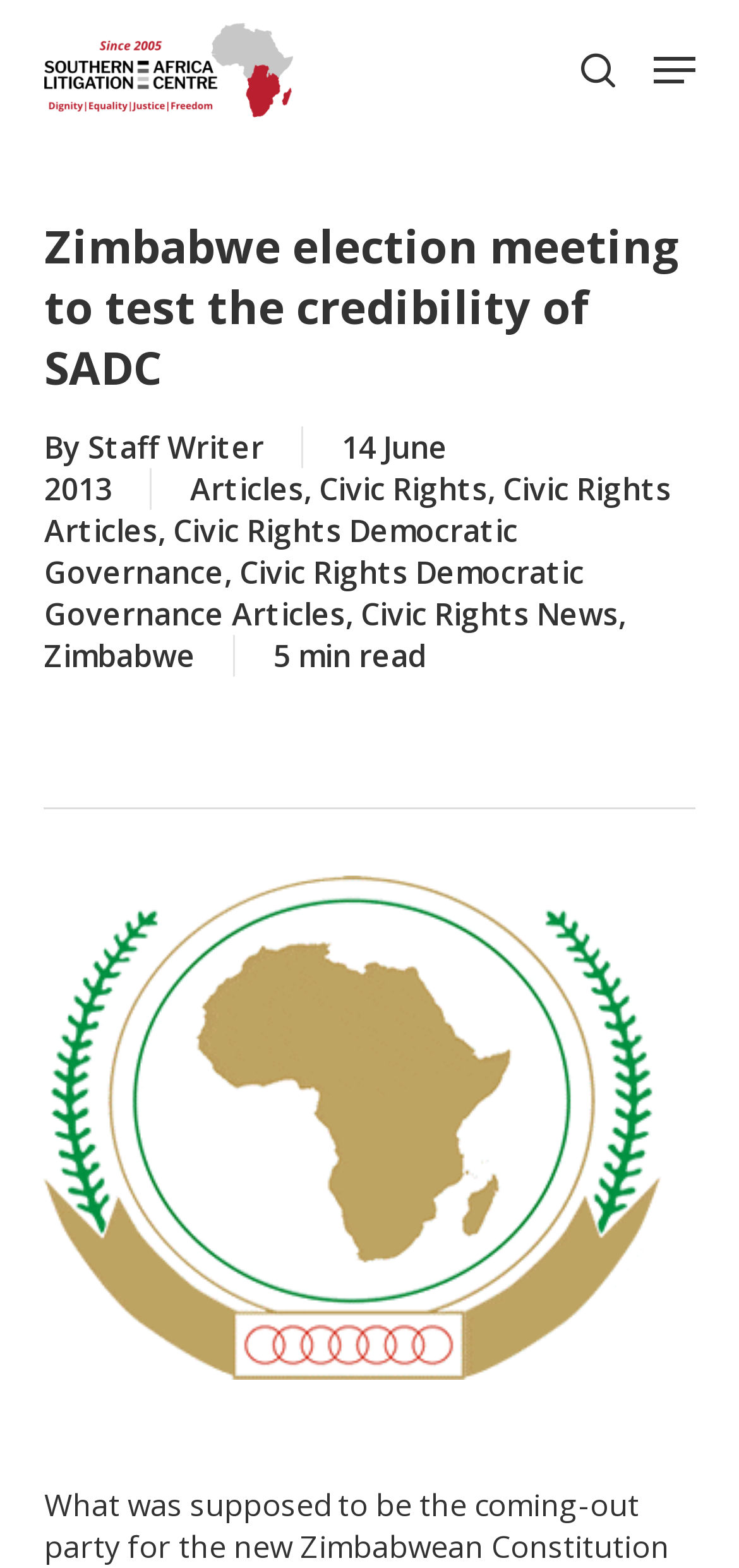What is the date of the article?
Refer to the screenshot and deliver a thorough answer to the question presented.

I found the date of the article by looking at the text next to the author's name, which is '14 June 2013'.